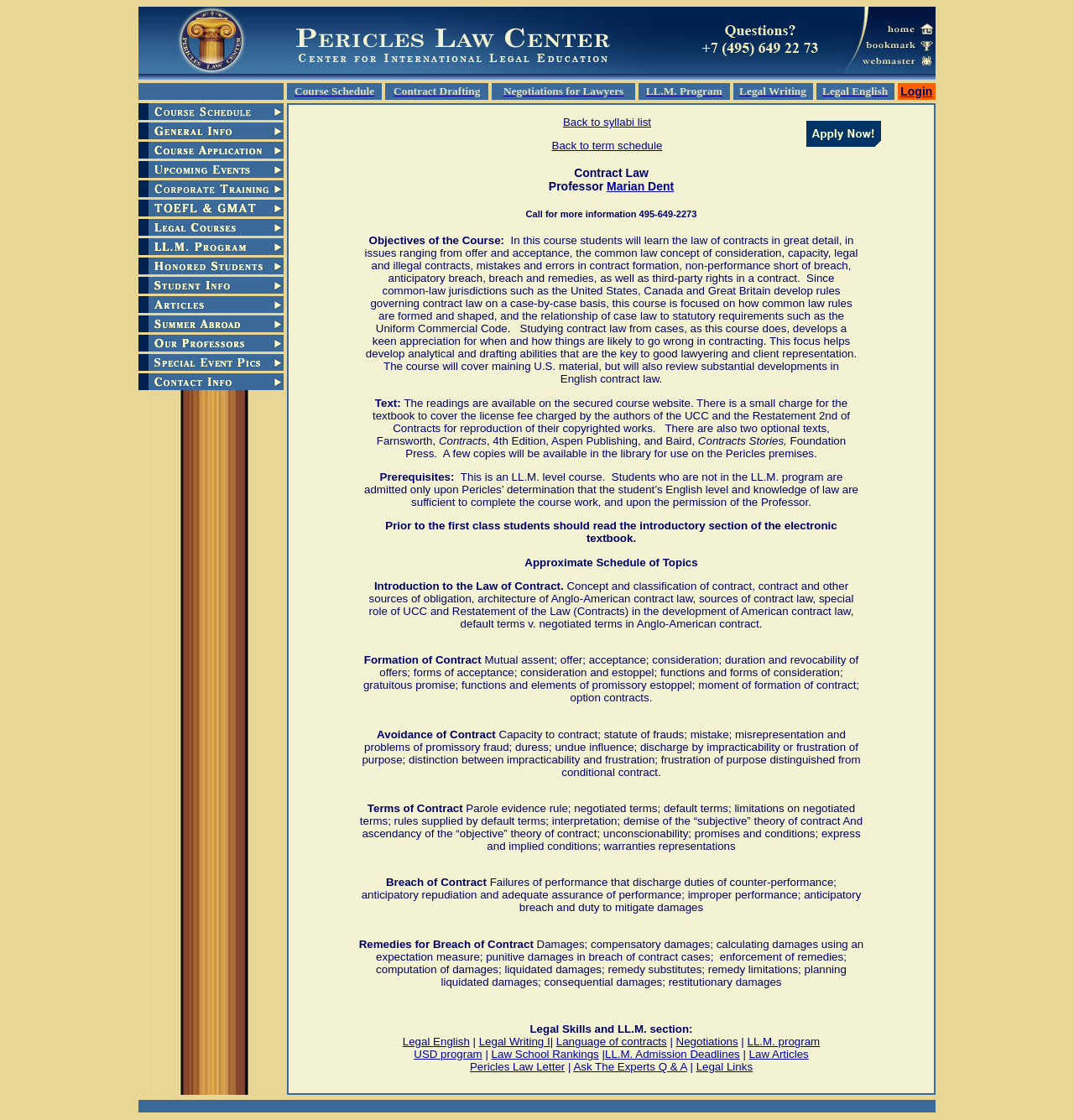What is the course schedule link?
Provide a thorough and detailed answer to the question.

The course schedule link can be found in the second layout table, in the cell that contains the text 'Course Schedule'. This cell has a link with the same text.